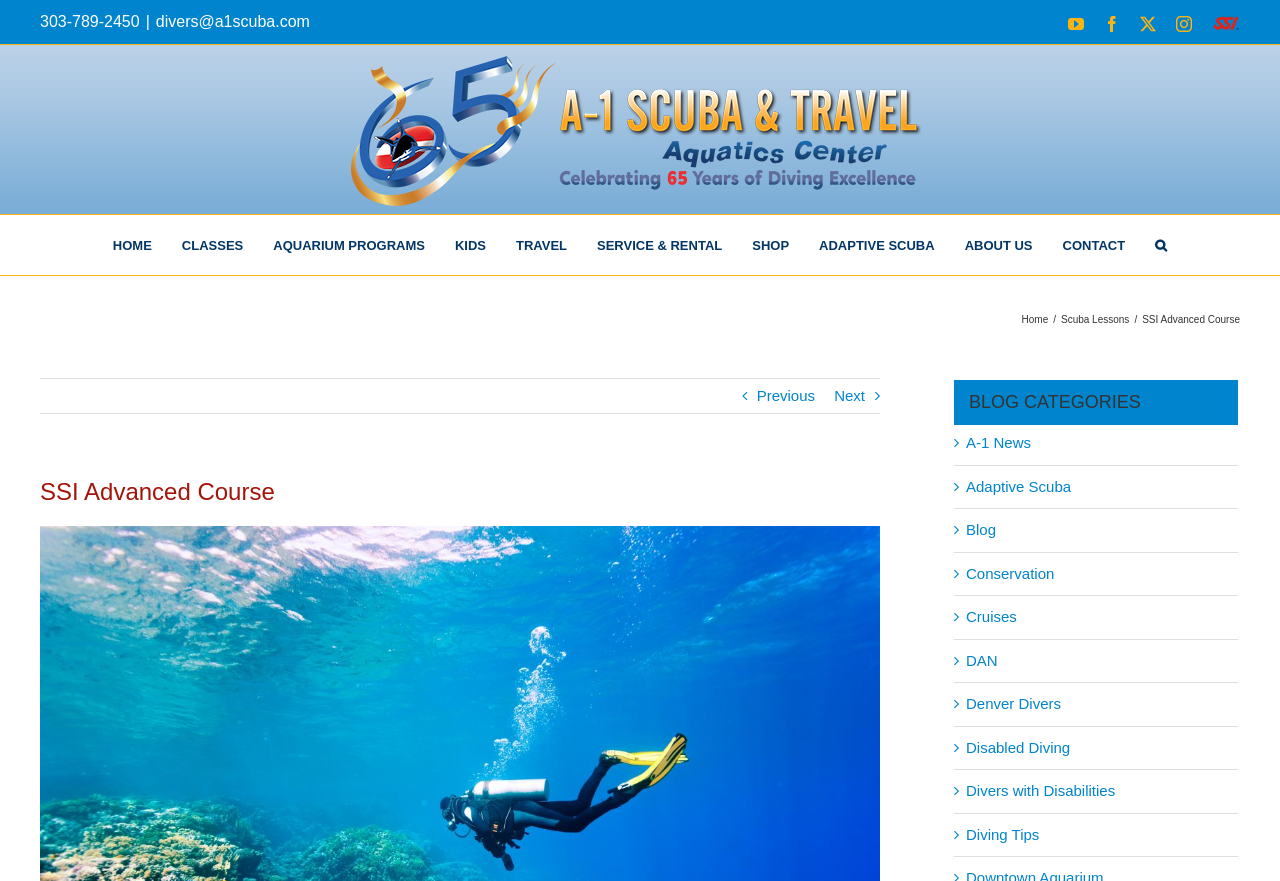Provide a one-word or short-phrase answer to the question:
What is the phone number of A-1 Scuba?

303-789-2450